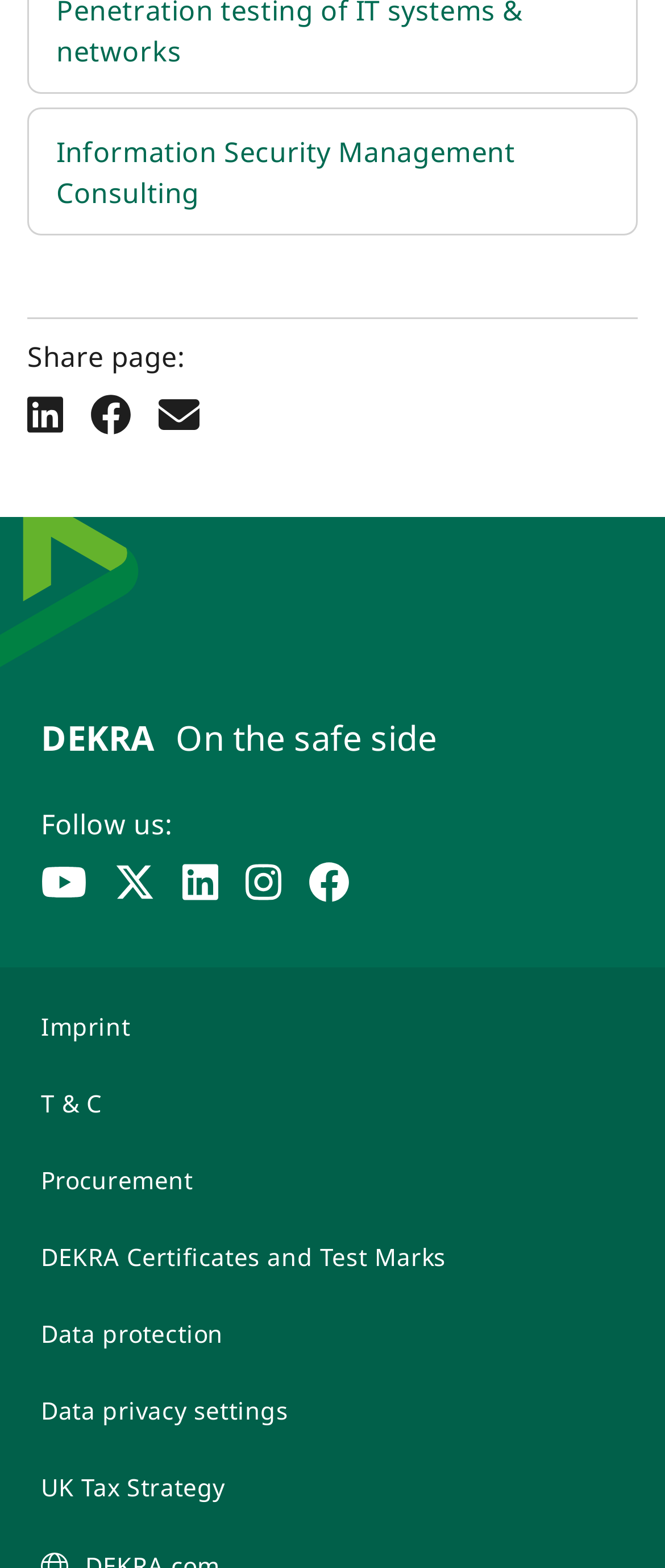Please identify the bounding box coordinates of the area that needs to be clicked to fulfill the following instruction: "Follow DEKRA on Youtube."

[0.062, 0.549, 0.131, 0.575]